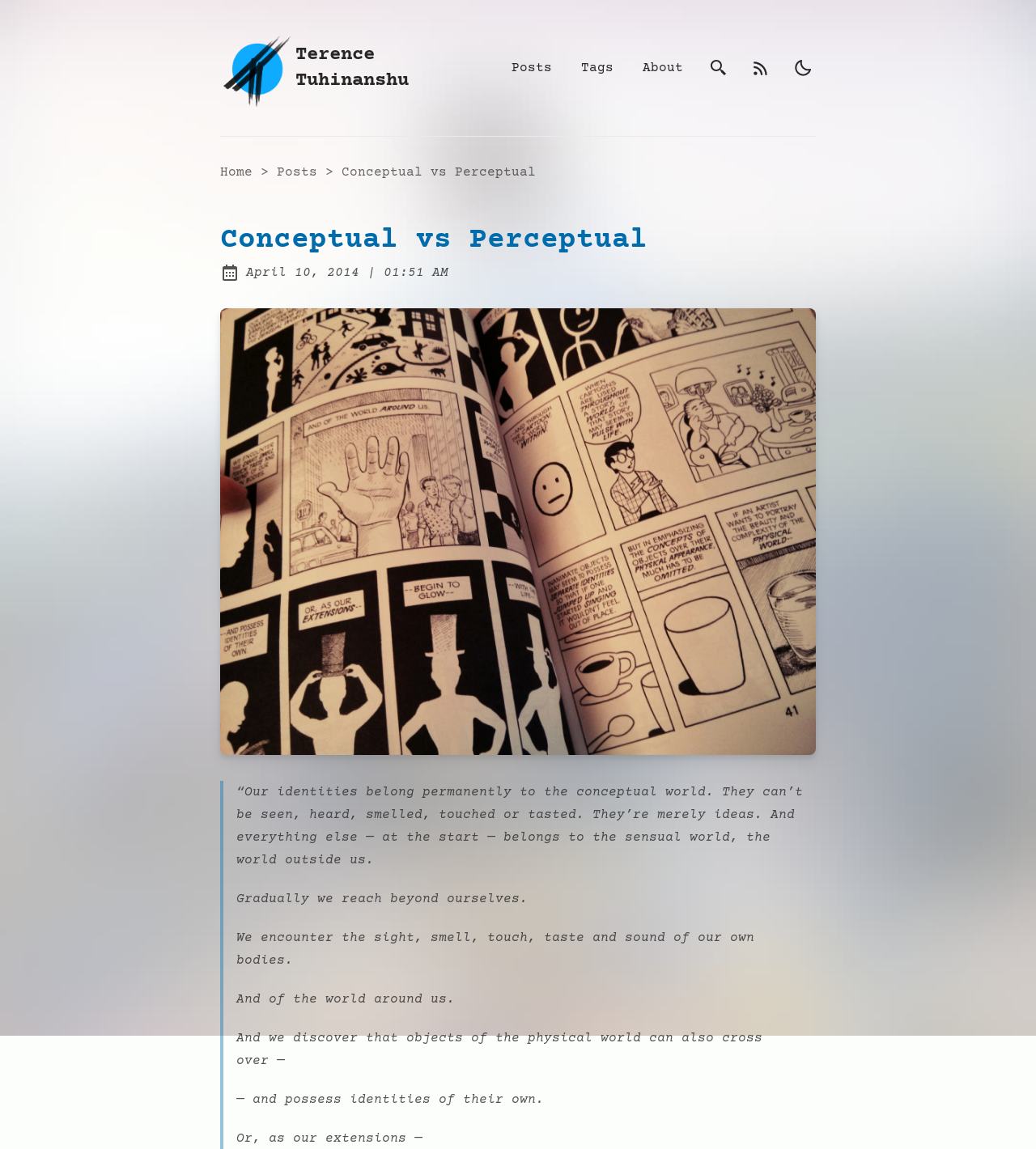Could you specify the bounding box coordinates for the clickable section to complete the following instruction: "switch to light mode"?

[0.762, 0.048, 0.788, 0.07]